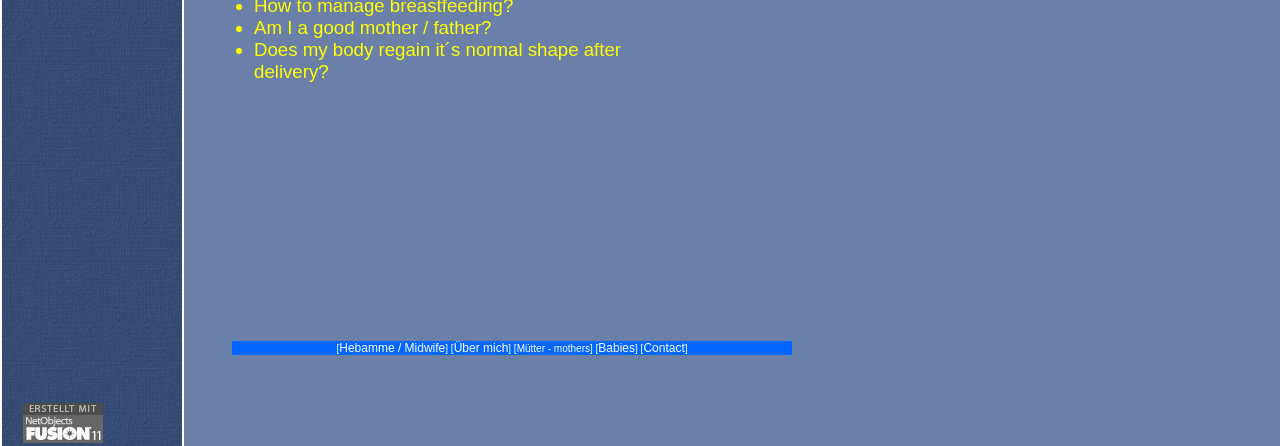Extract the bounding box of the UI element described as: "alt="Web Design" title="Web Design"".

[0.018, 0.969, 0.08, 1.0]